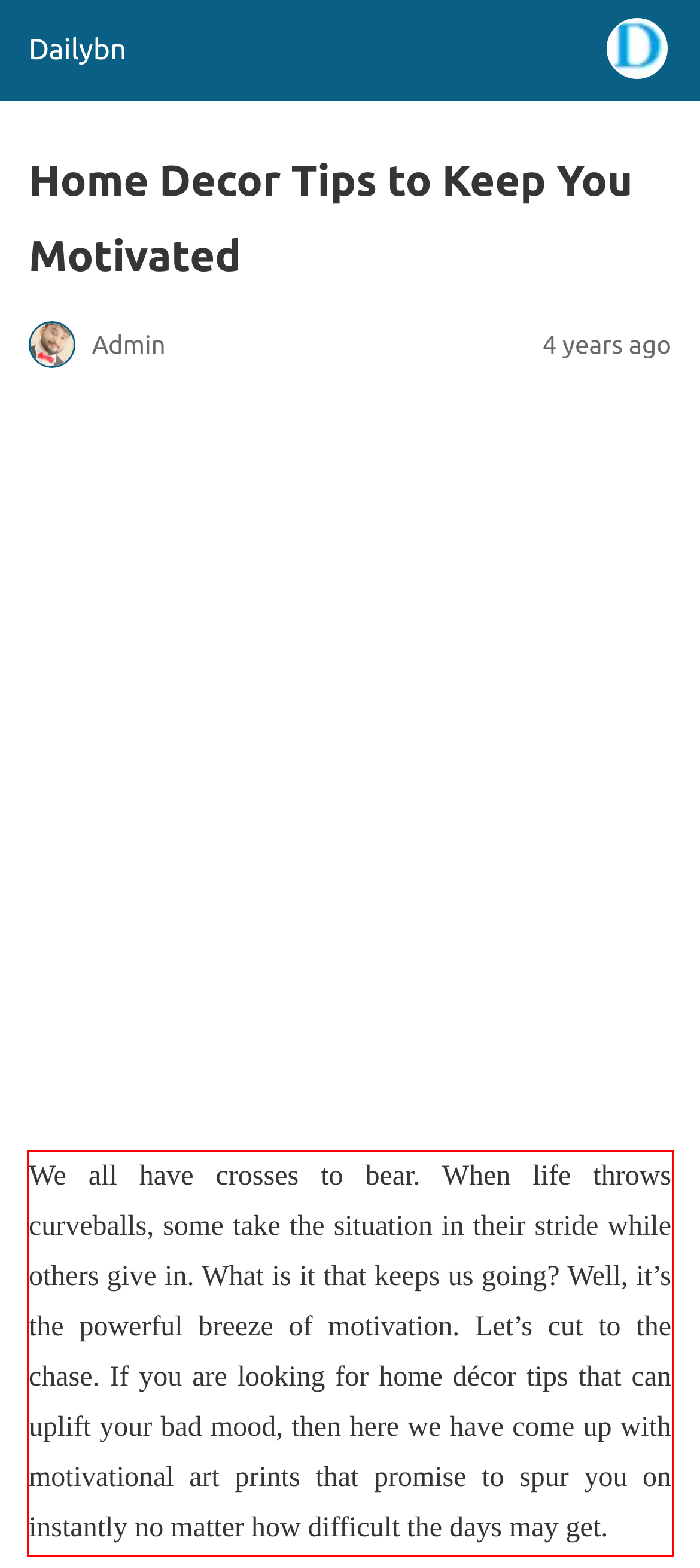View the screenshot of the webpage and identify the UI element surrounded by a red bounding box. Extract the text contained within this red bounding box.

We all have crosses to bear. When life throws curveballs, some take the situation in their stride while others give in. What is it that keeps us going? Well, it’s the powerful breeze of motivation. Let’s cut to the chase. If you are looking for home décor tips that can uplift your bad mood, then here we have come up with motivational art prints that promise to spur you on instantly no matter how difficult the days may get.